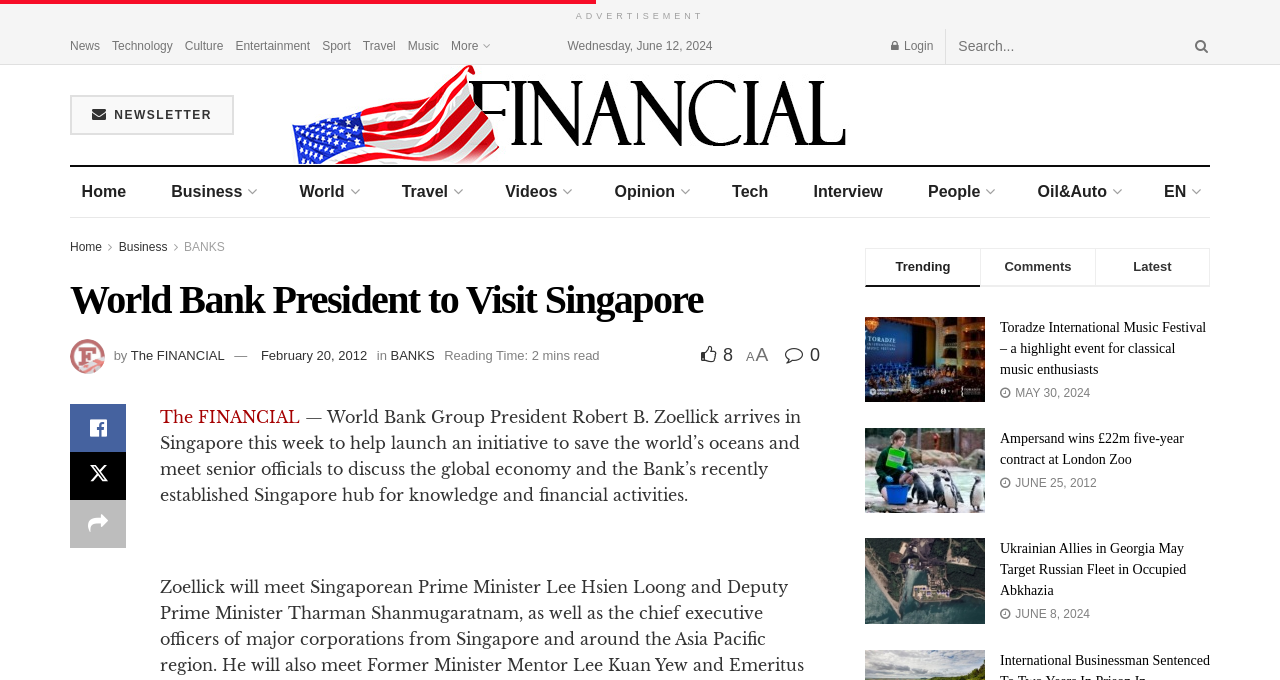Find and indicate the bounding box coordinates of the region you should select to follow the given instruction: "Click on the 'SUBSCRIBE' button".

None